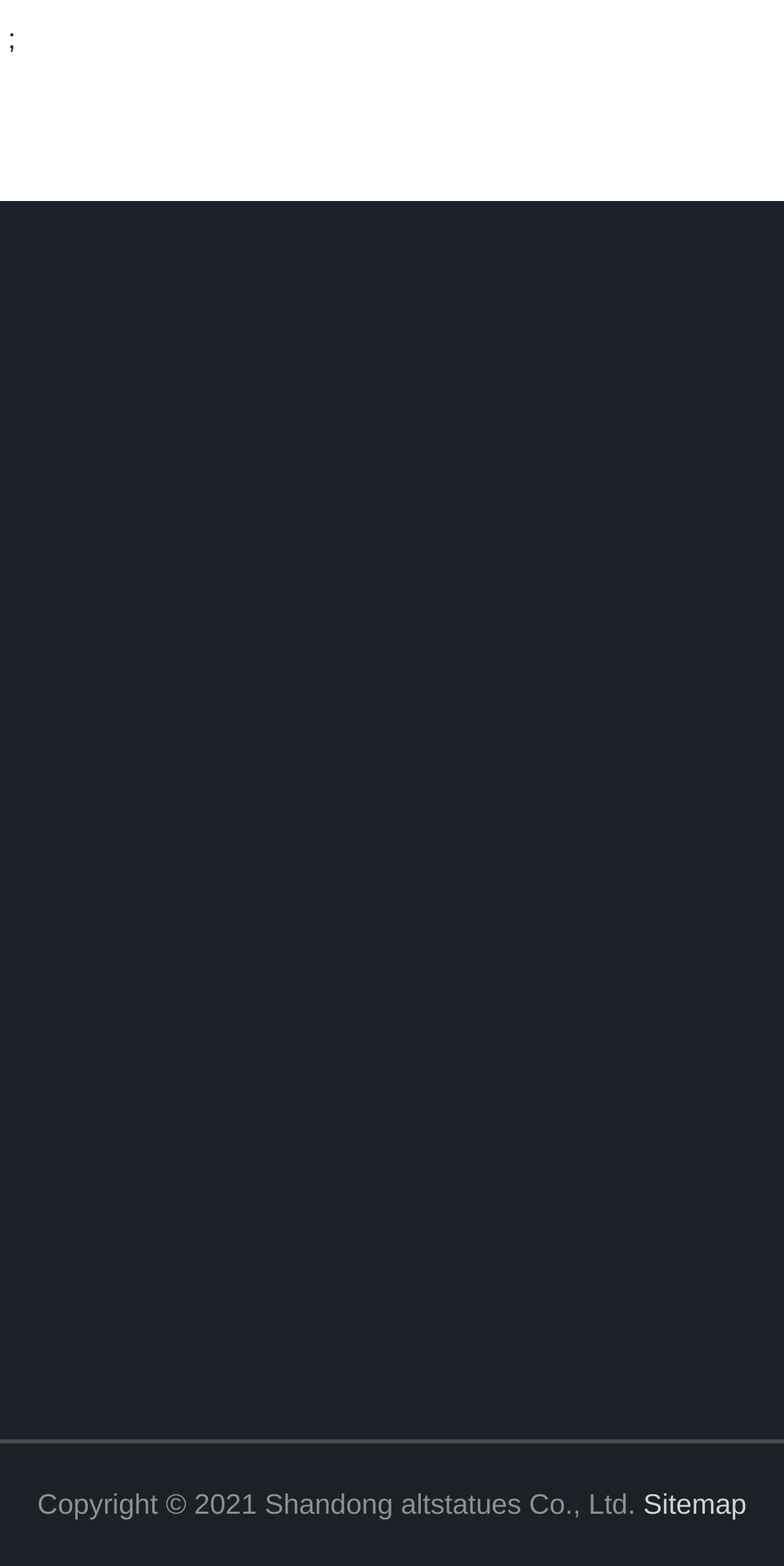Predict the bounding box of the UI element based on this description: "Contact us".

[0.357, 0.456, 0.643, 0.51]